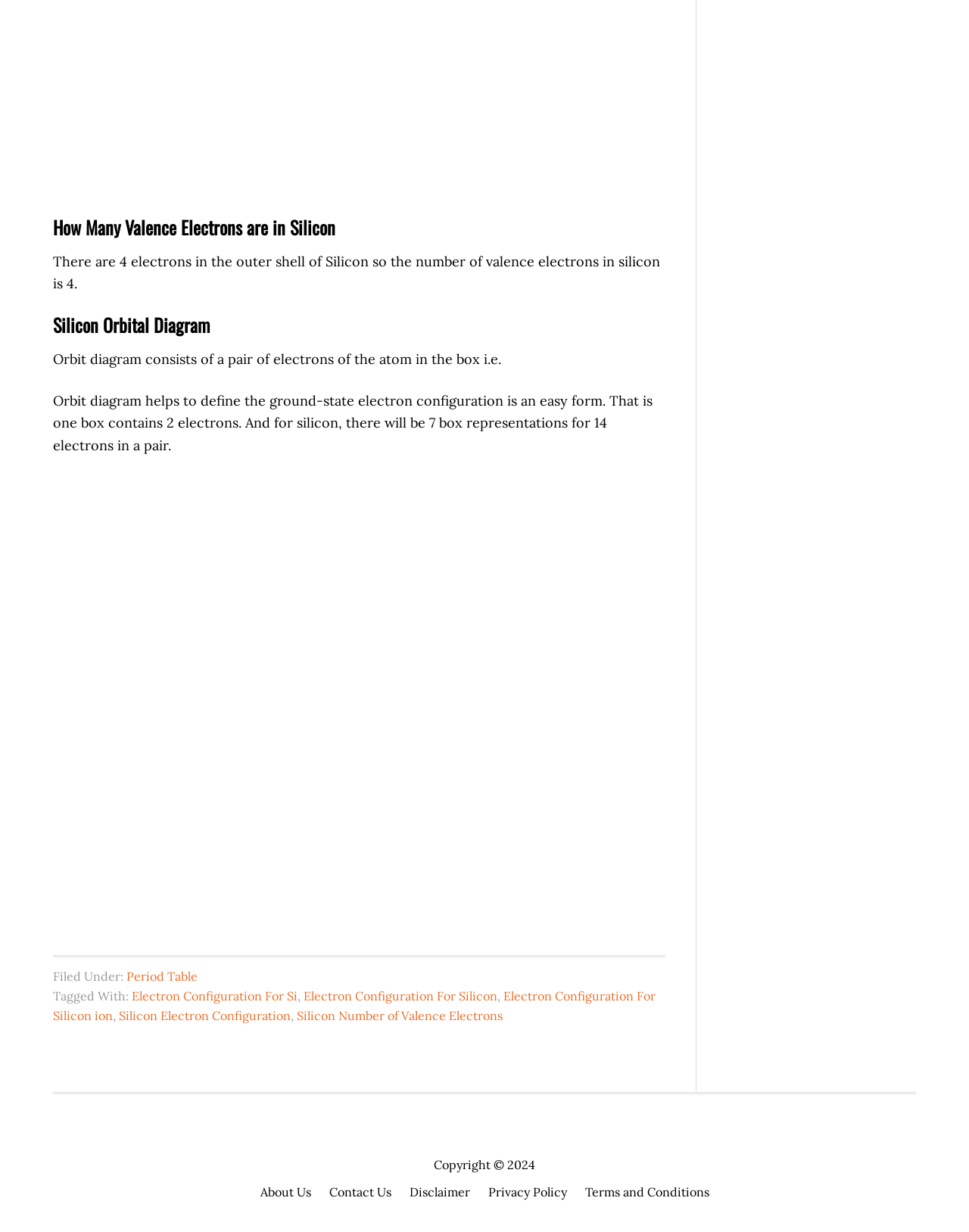What is the name of the table that Silicon is a part of? Analyze the screenshot and reply with just one word or a short phrase.

Period Table